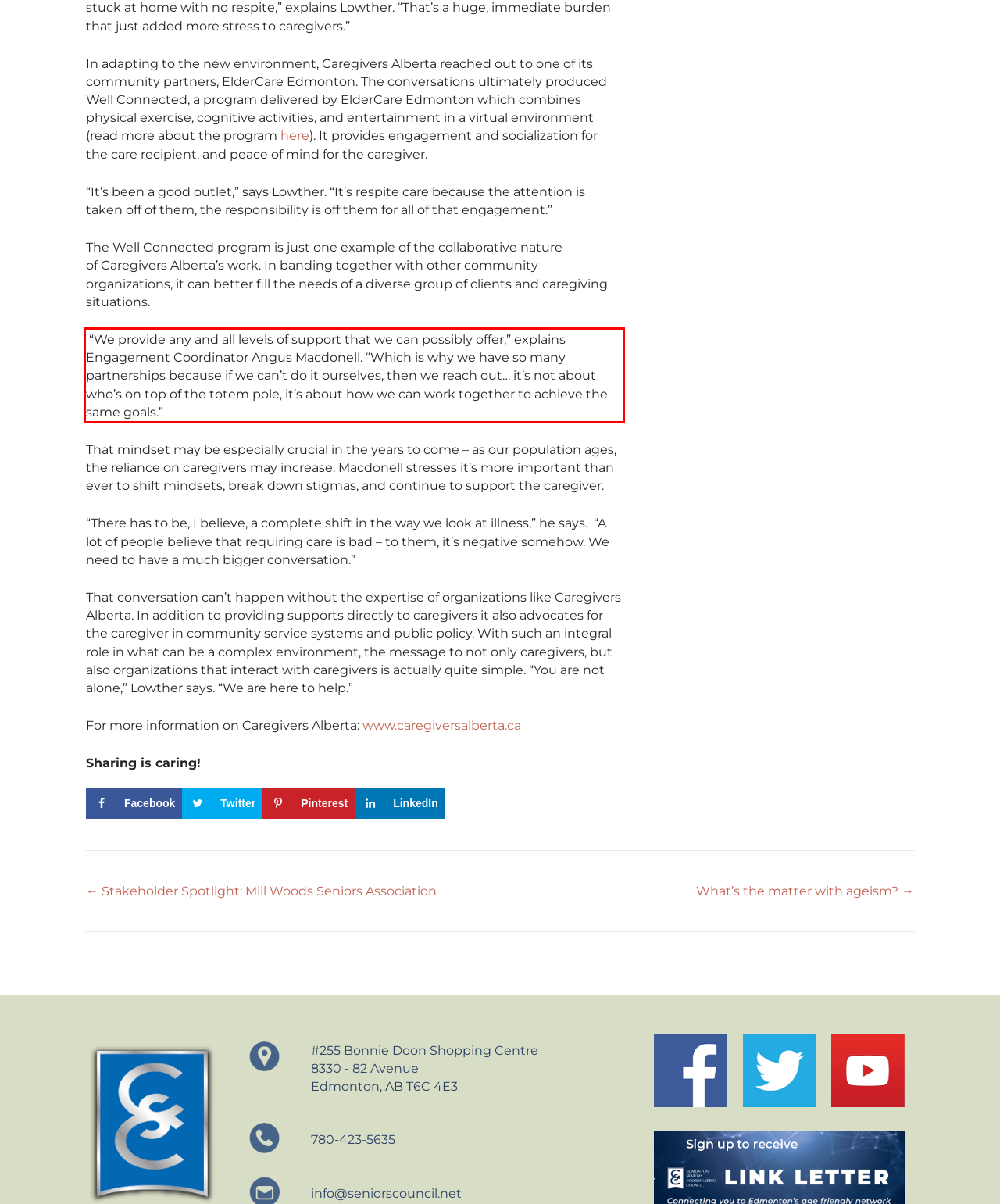Given a screenshot of a webpage with a red bounding box, please identify and retrieve the text inside the red rectangle.

“We provide any and all levels of support that we can possibly offer,” explains Engagement Coordinator Angus Macdonell. “Which is why we have so many partnerships because if we can’t do it ourselves, then we reach out… it’s not about who’s on top of the totem pole, it’s about how we can work together to achieve the same goals.”